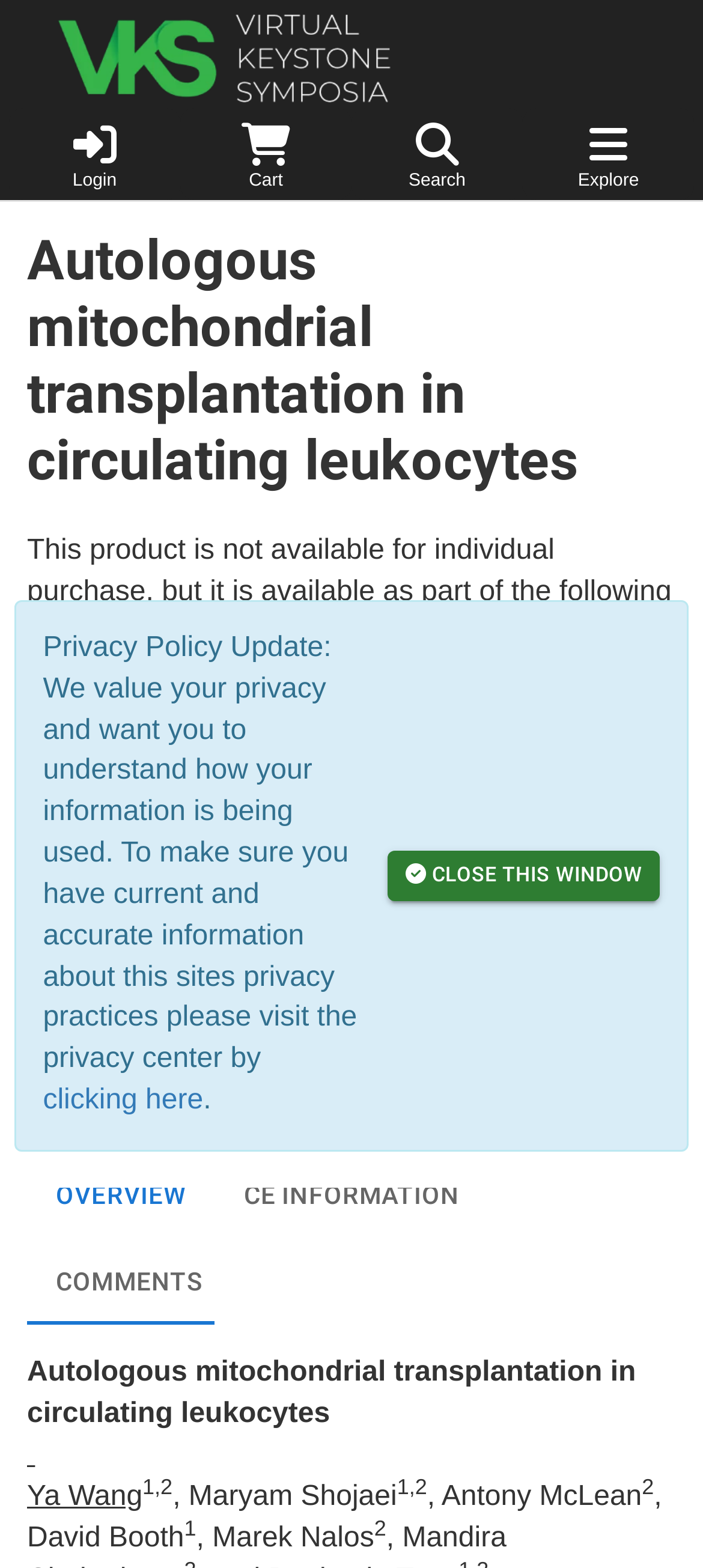Using the webpage screenshot, find the UI element described by Close this Window. Provide the bounding box coordinates in the format (top-left x, top-left y, bottom-right x, bottom-right y), ensuring all values are floating point numbers between 0 and 1.

[0.551, 0.543, 0.939, 0.575]